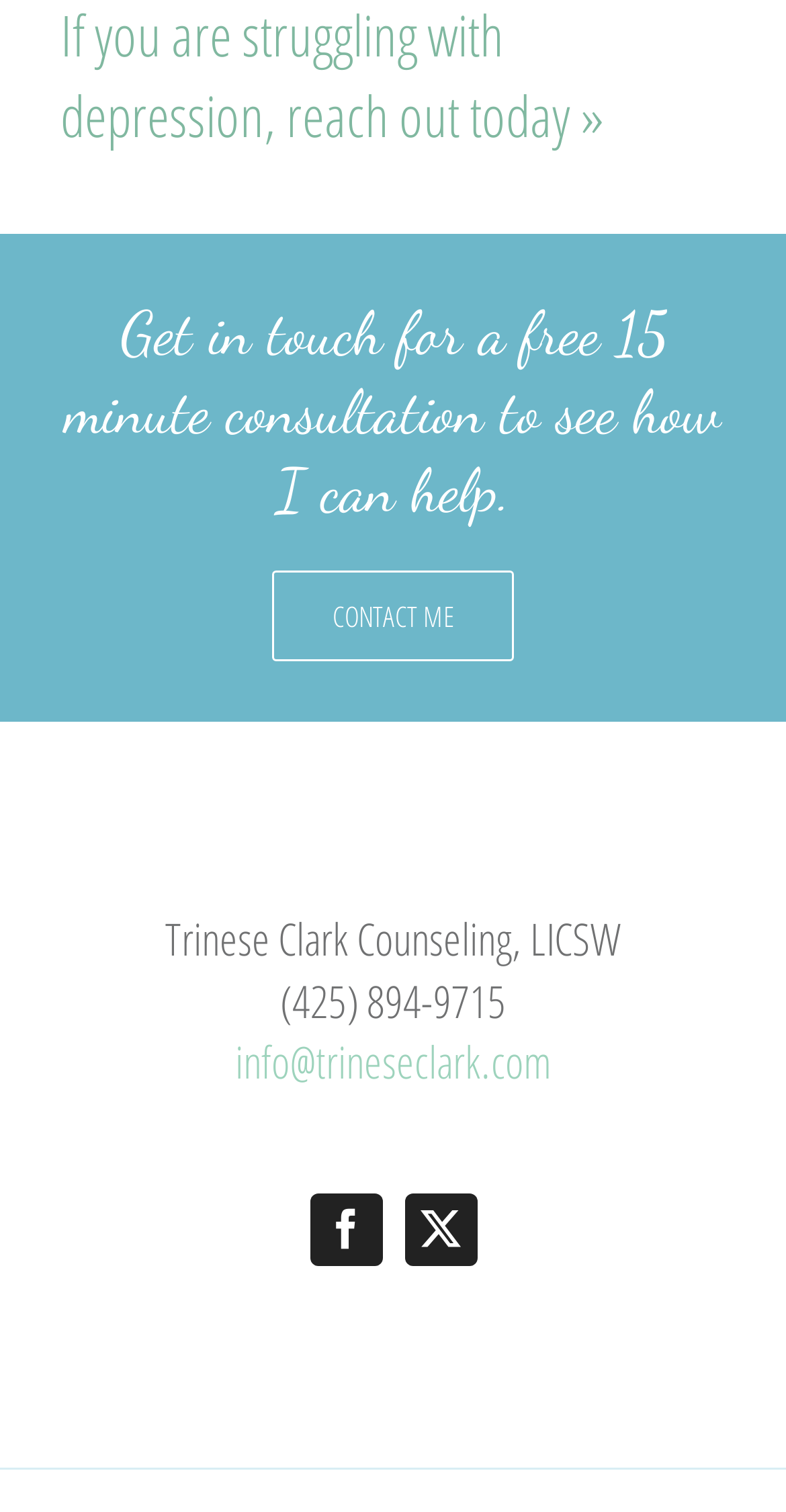Find the UI element described as: "info@trineseclark.com" and predict its bounding box coordinates. Ensure the coordinates are four float numbers between 0 and 1, [left, top, right, bottom].

[0.299, 0.682, 0.701, 0.722]